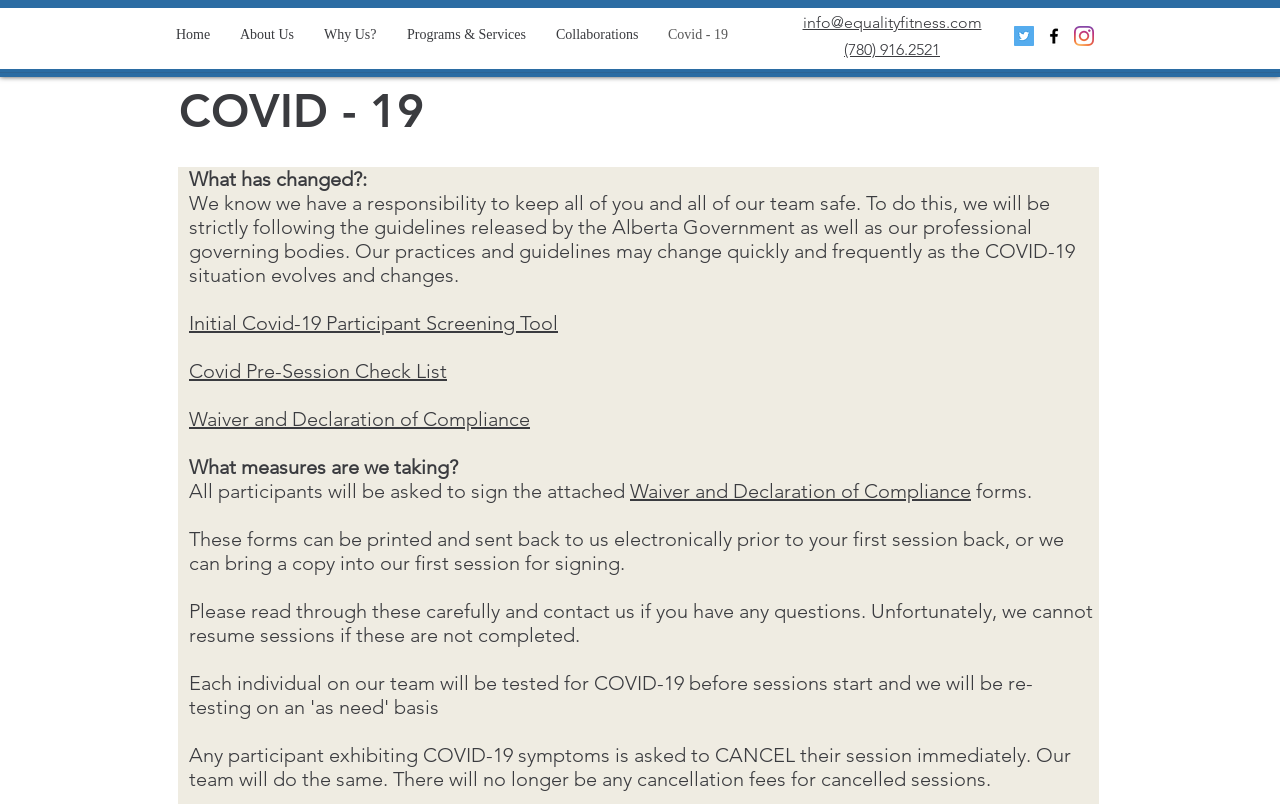Please locate the bounding box coordinates of the element that needs to be clicked to achieve the following instruction: "Click the 'Home' link". The coordinates should be four float numbers between 0 and 1, i.e., [left, top, right, bottom].

[0.126, 0.025, 0.176, 0.062]